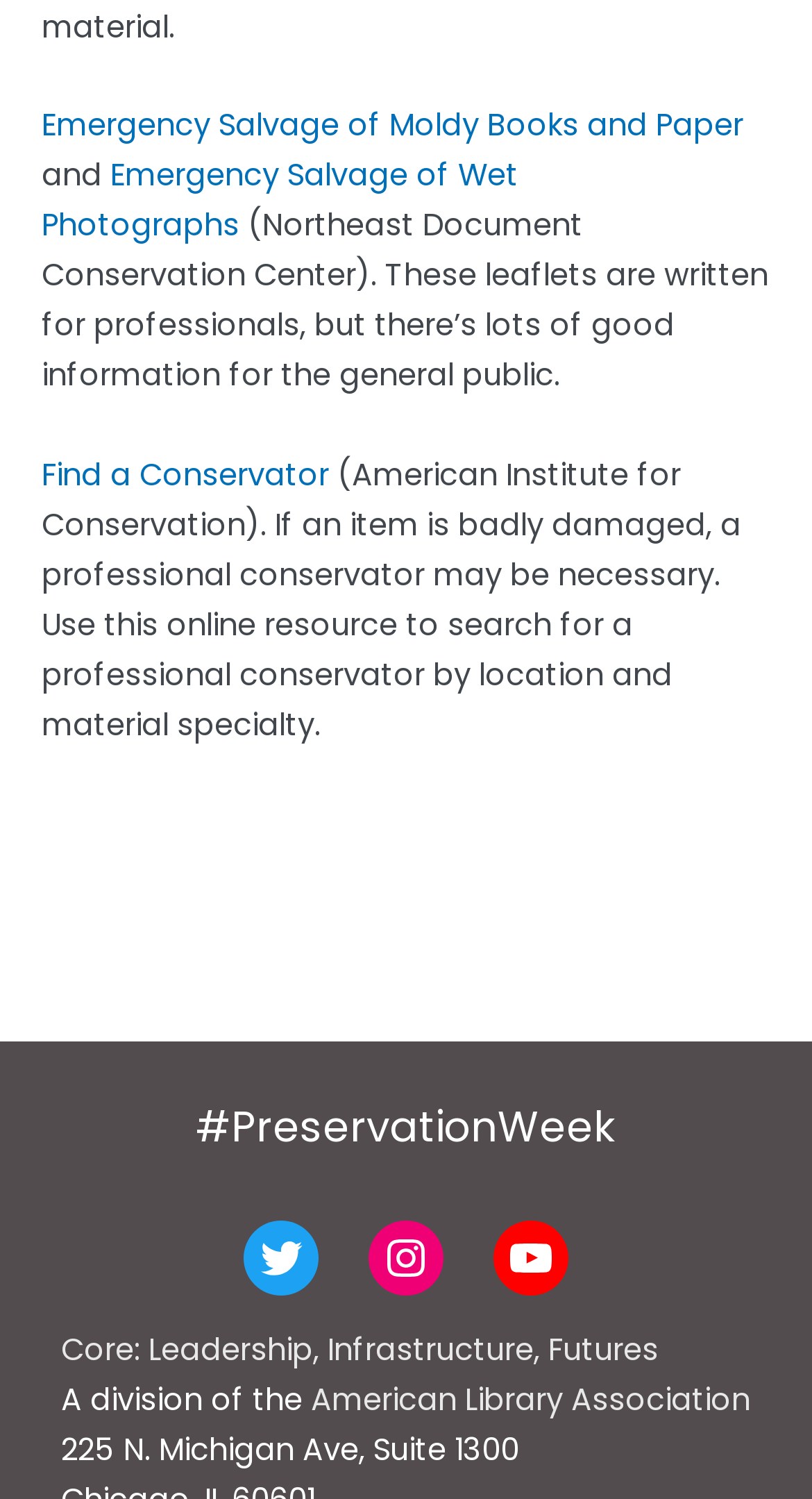Determine the bounding box coordinates of the element's region needed to click to follow the instruction: "Find a professional conservator". Provide these coordinates as four float numbers between 0 and 1, formatted as [left, top, right, bottom].

[0.051, 0.303, 0.405, 0.331]